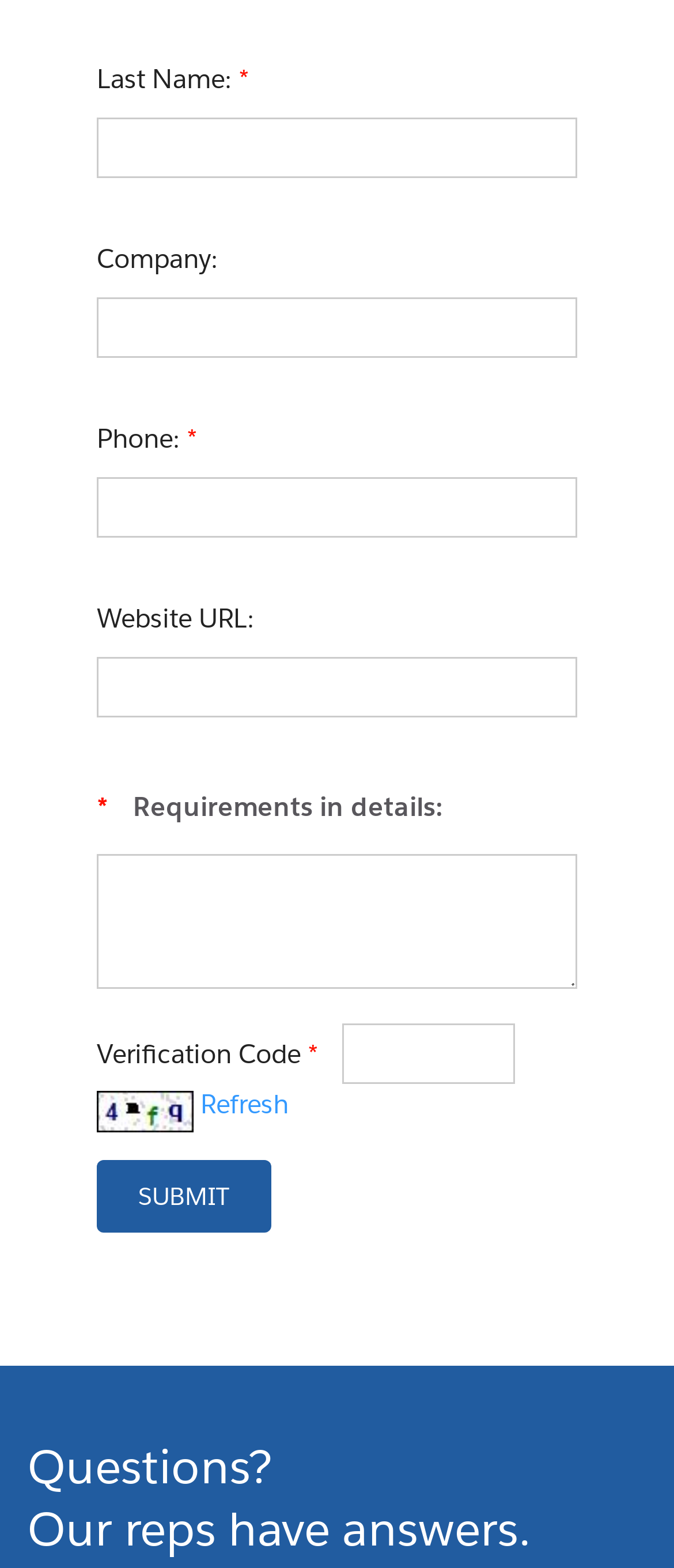Please find the bounding box coordinates of the element's region to be clicked to carry out this instruction: "Enter last name".

[0.144, 0.074, 0.856, 0.113]